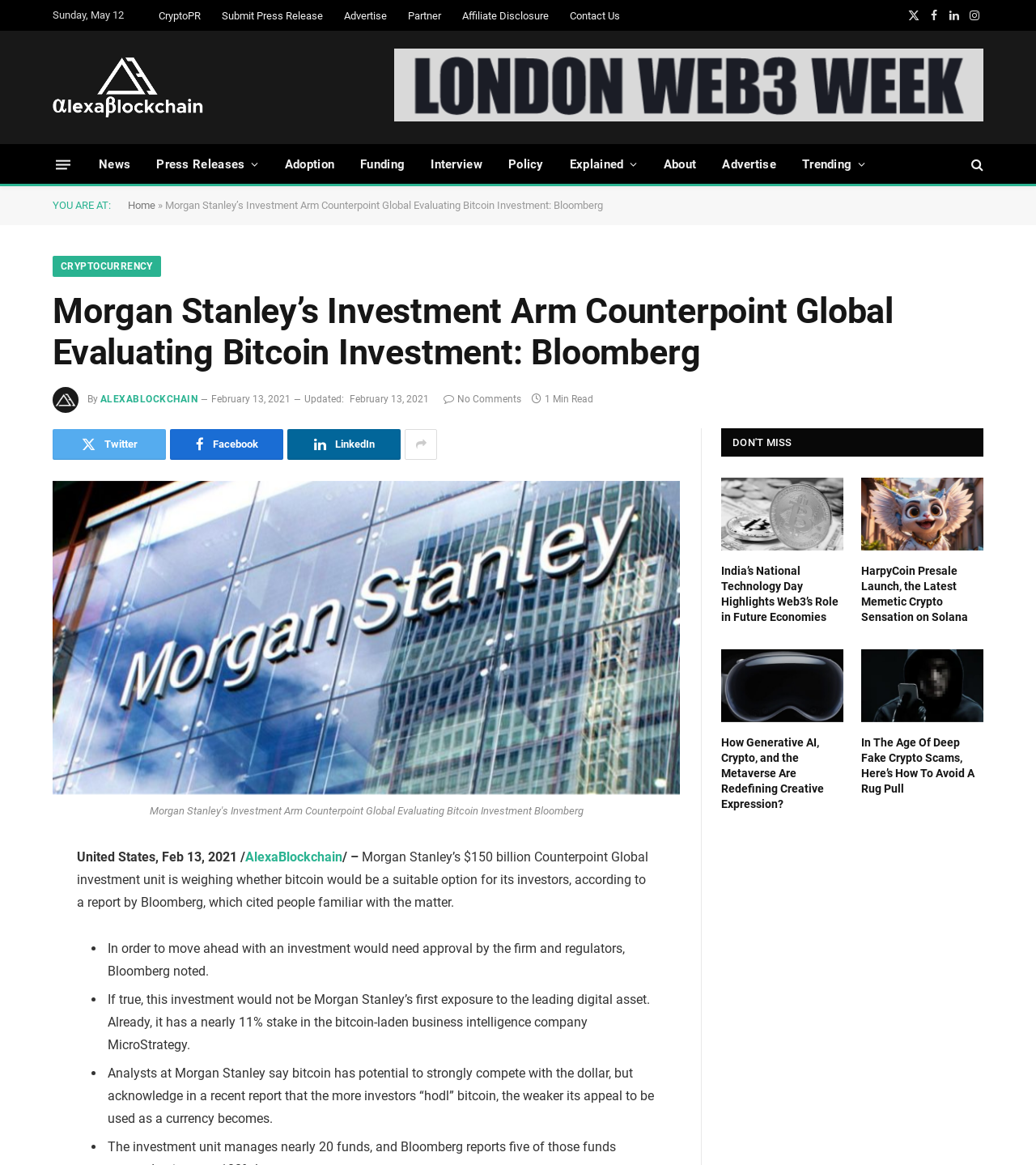What is the category of the article?
Look at the image and respond with a one-word or short-phrase answer.

CRYPTOCURRENCY